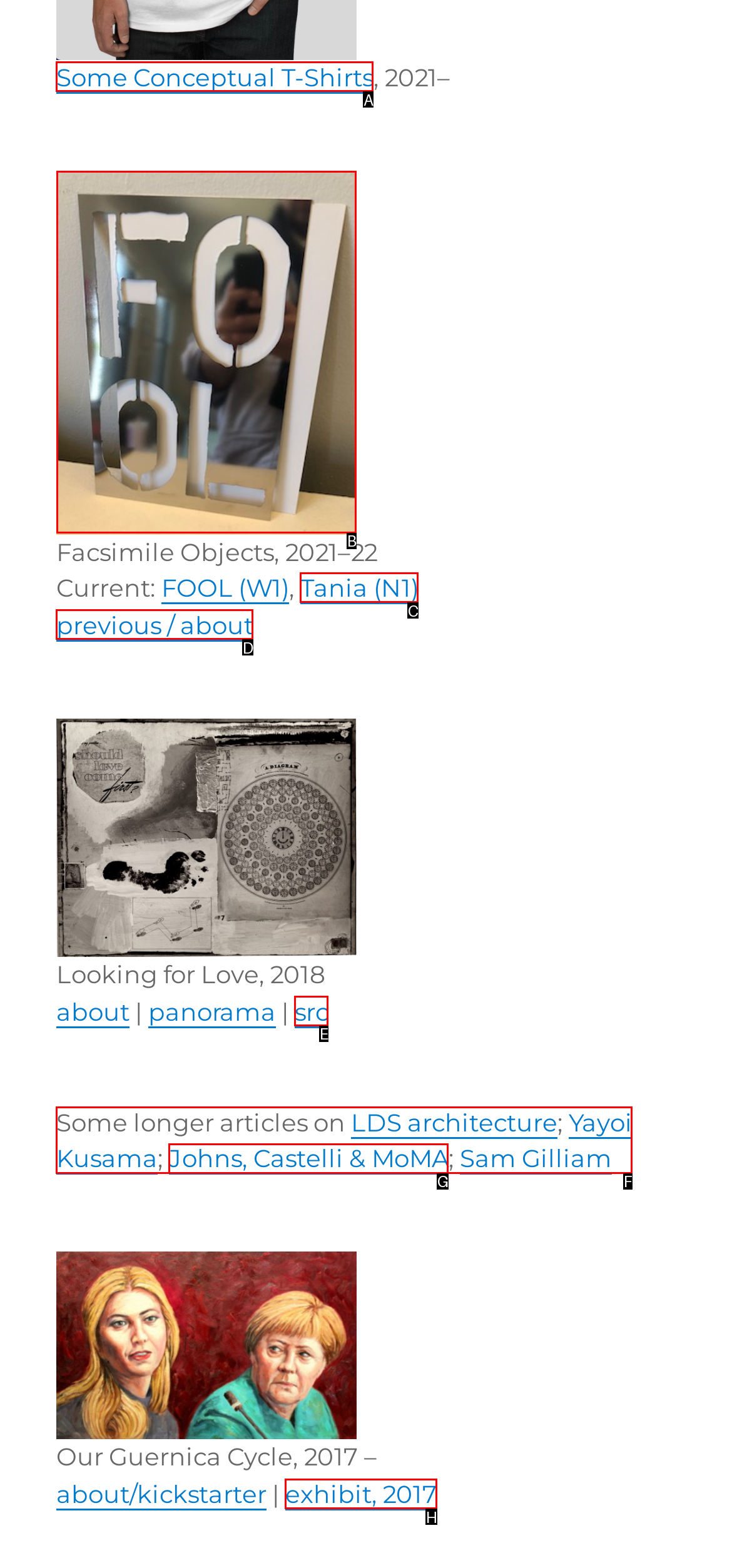Which UI element should you click on to achieve the following task: Explore FOOL Facsimile Object? Provide the letter of the correct option.

B